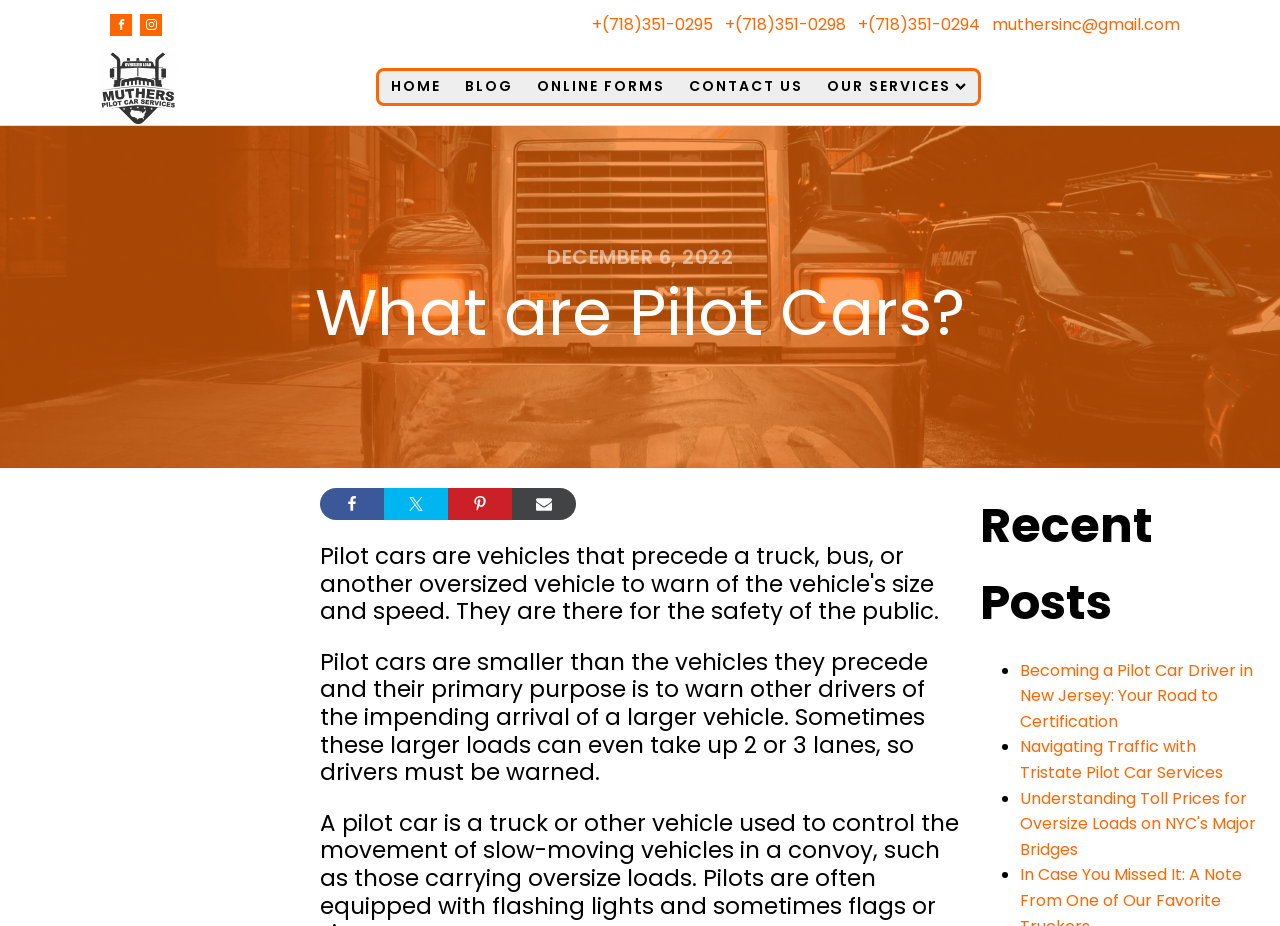Locate and extract the text of the main heading on the webpage.

What are Pilot Cars?